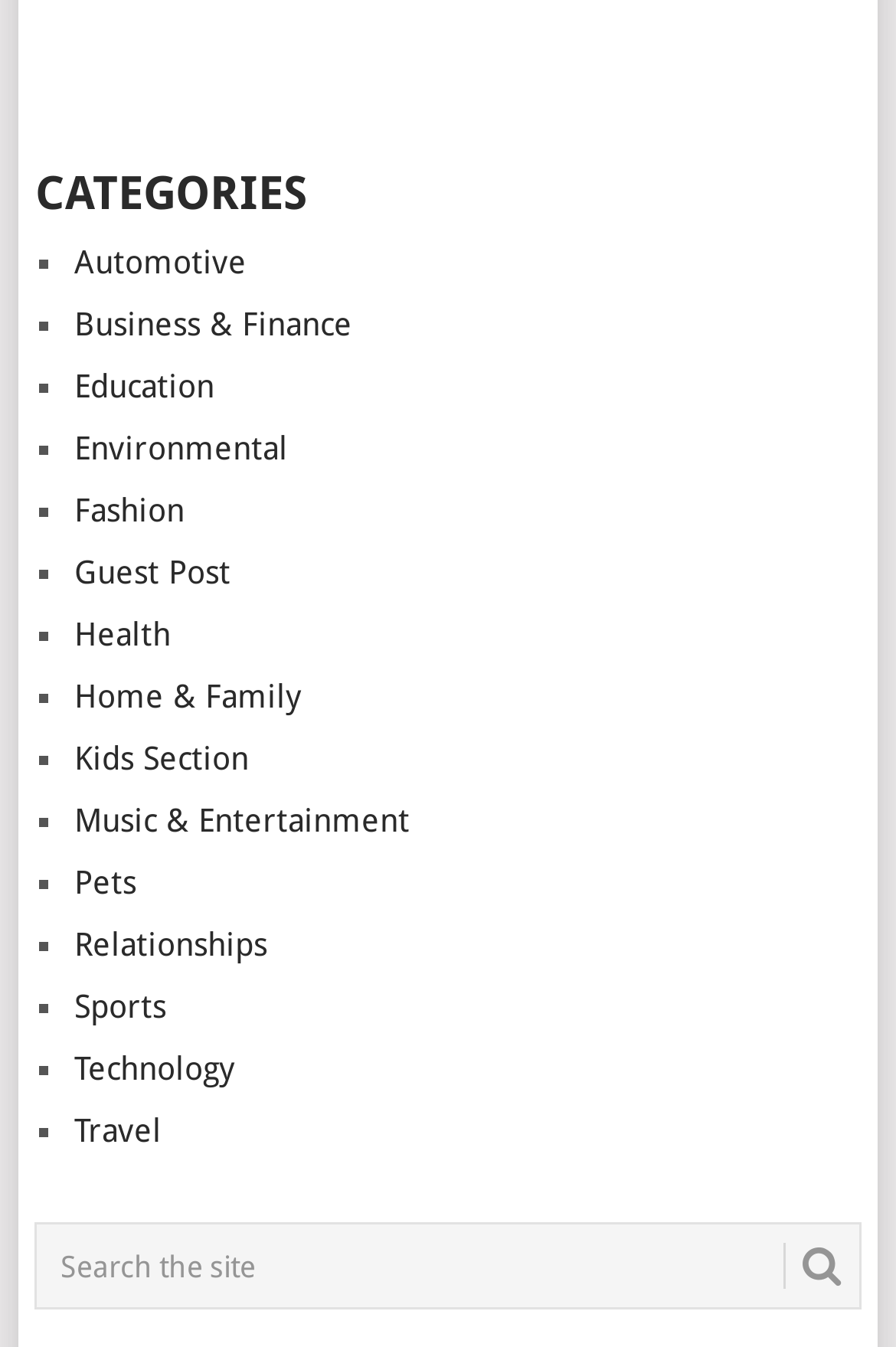Locate the bounding box coordinates for the element described below: "Environmental". The coordinates must be four float values between 0 and 1, formatted as [left, top, right, bottom].

[0.083, 0.319, 0.321, 0.346]